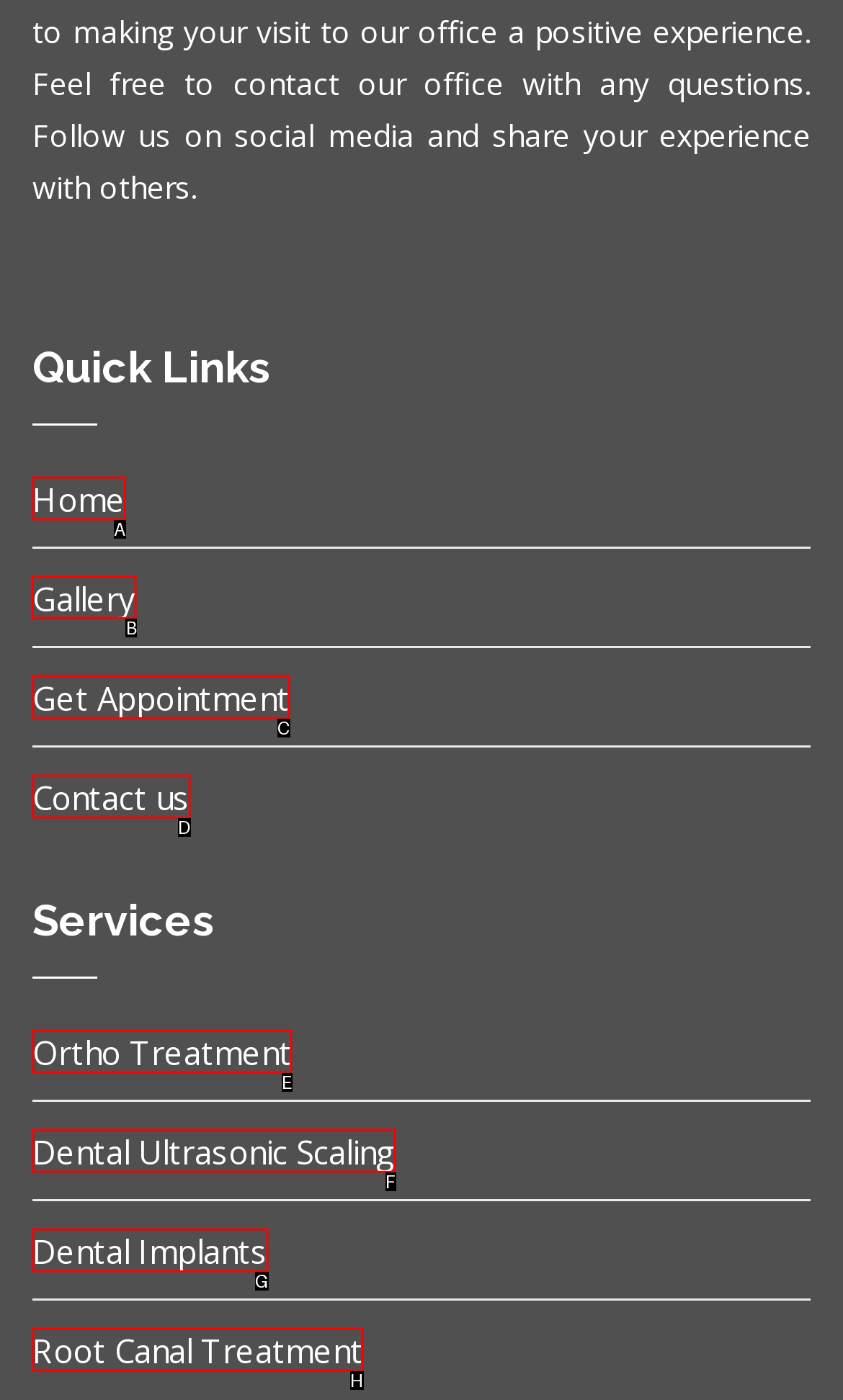Identify the appropriate lettered option to execute the following task: view gallery
Respond with the letter of the selected choice.

B